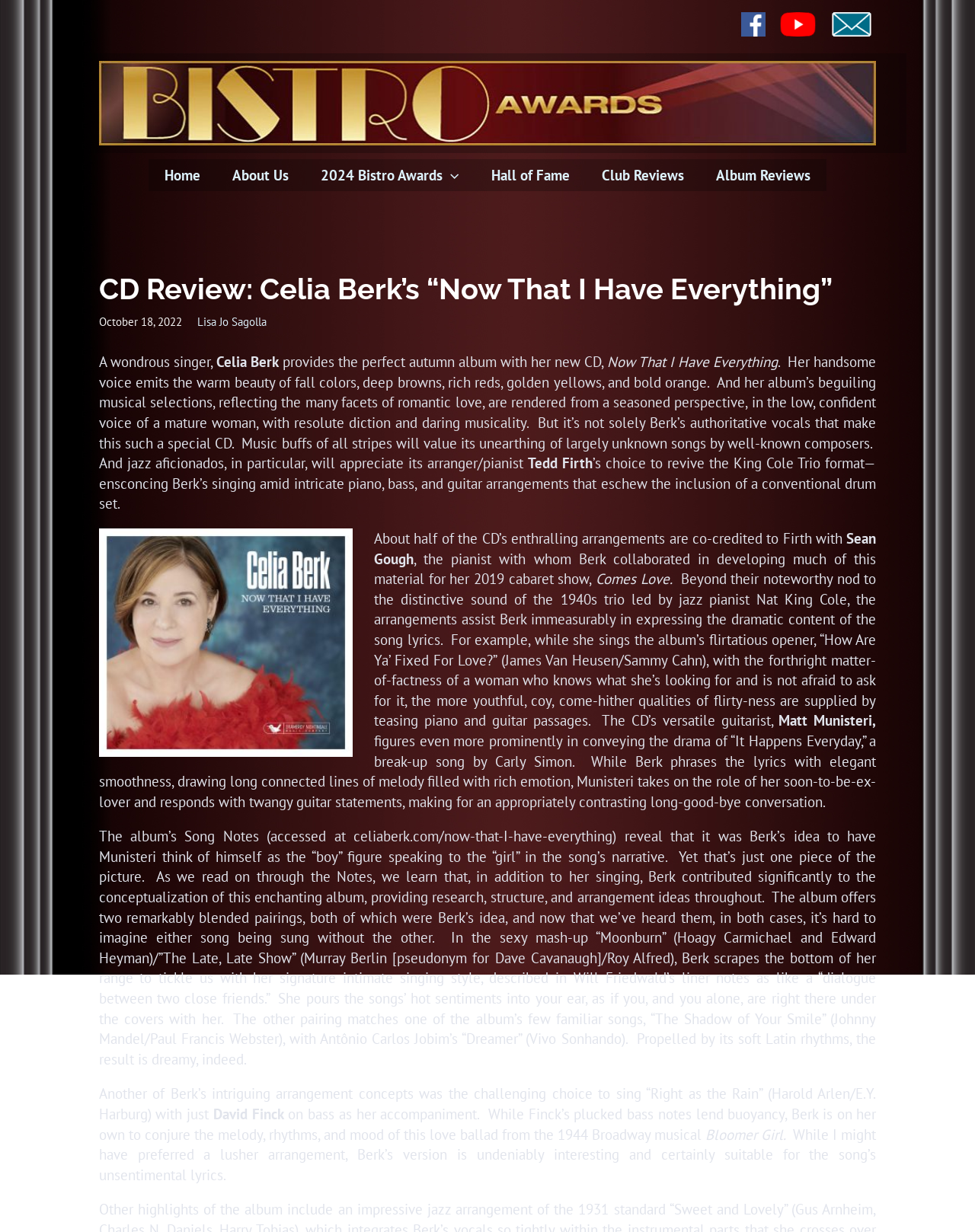From the webpage screenshot, predict the bounding box of the UI element that matches this description: "alt="Facebook"".

[0.801, 0.014, 0.836, 0.024]